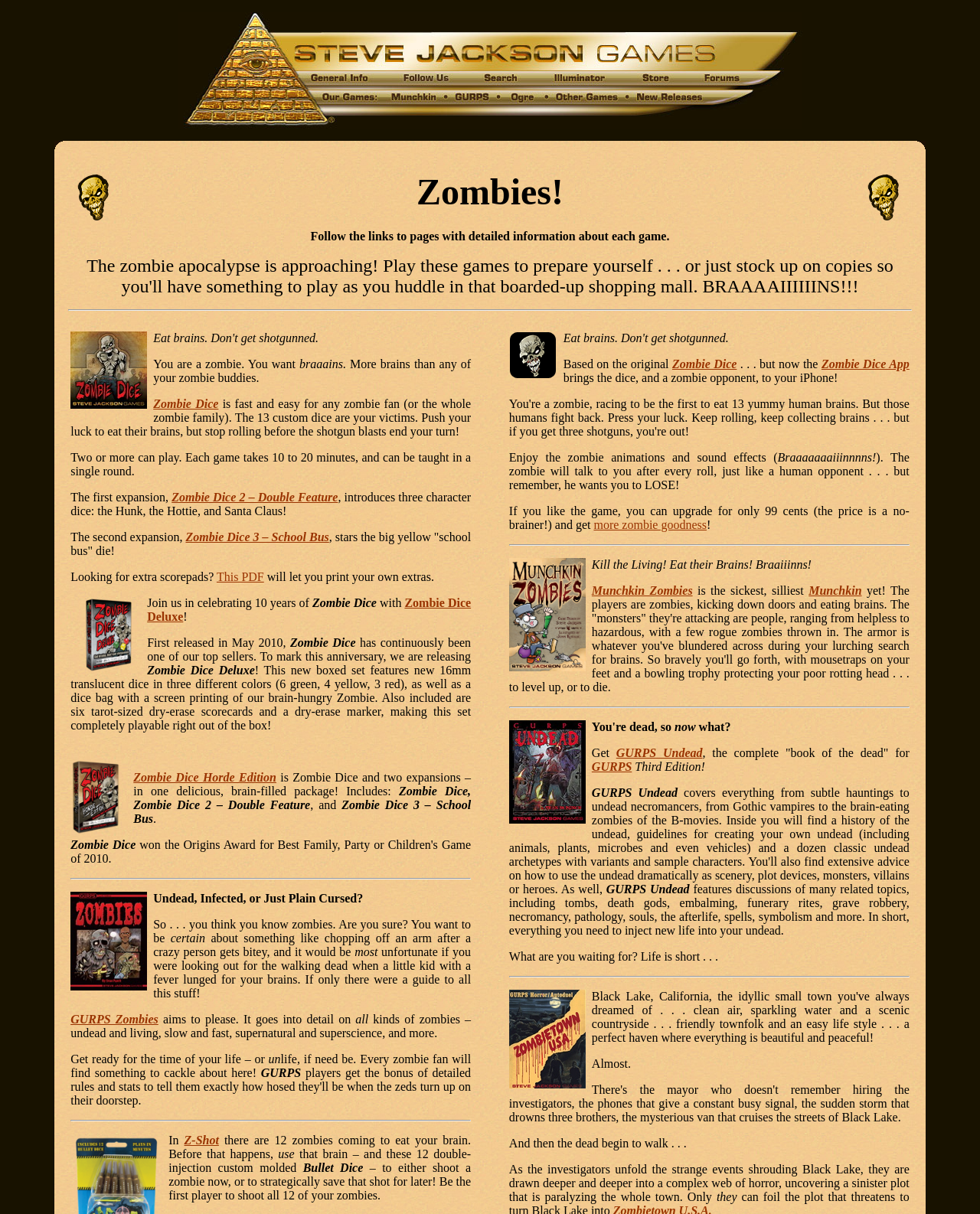What is the name of the app that brings dice and a zombie opponent to iPhone?
Please provide a single word or phrase as your answer based on the image.

Zombie Dice App